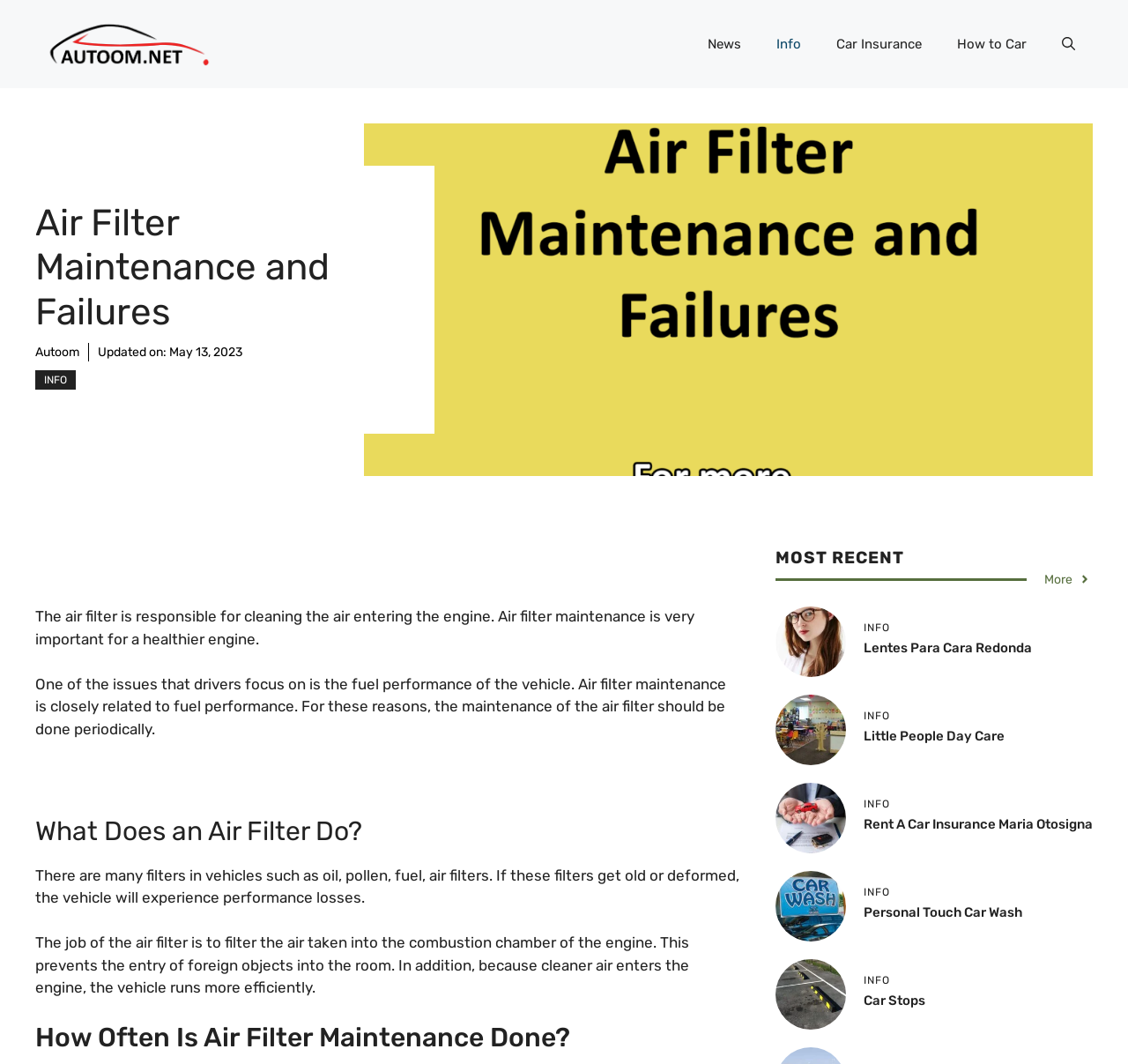Provide the bounding box coordinates for the area that should be clicked to complete the instruction: "Explore 'Lentes Para Cara Redonda'".

[0.688, 0.593, 0.75, 0.61]